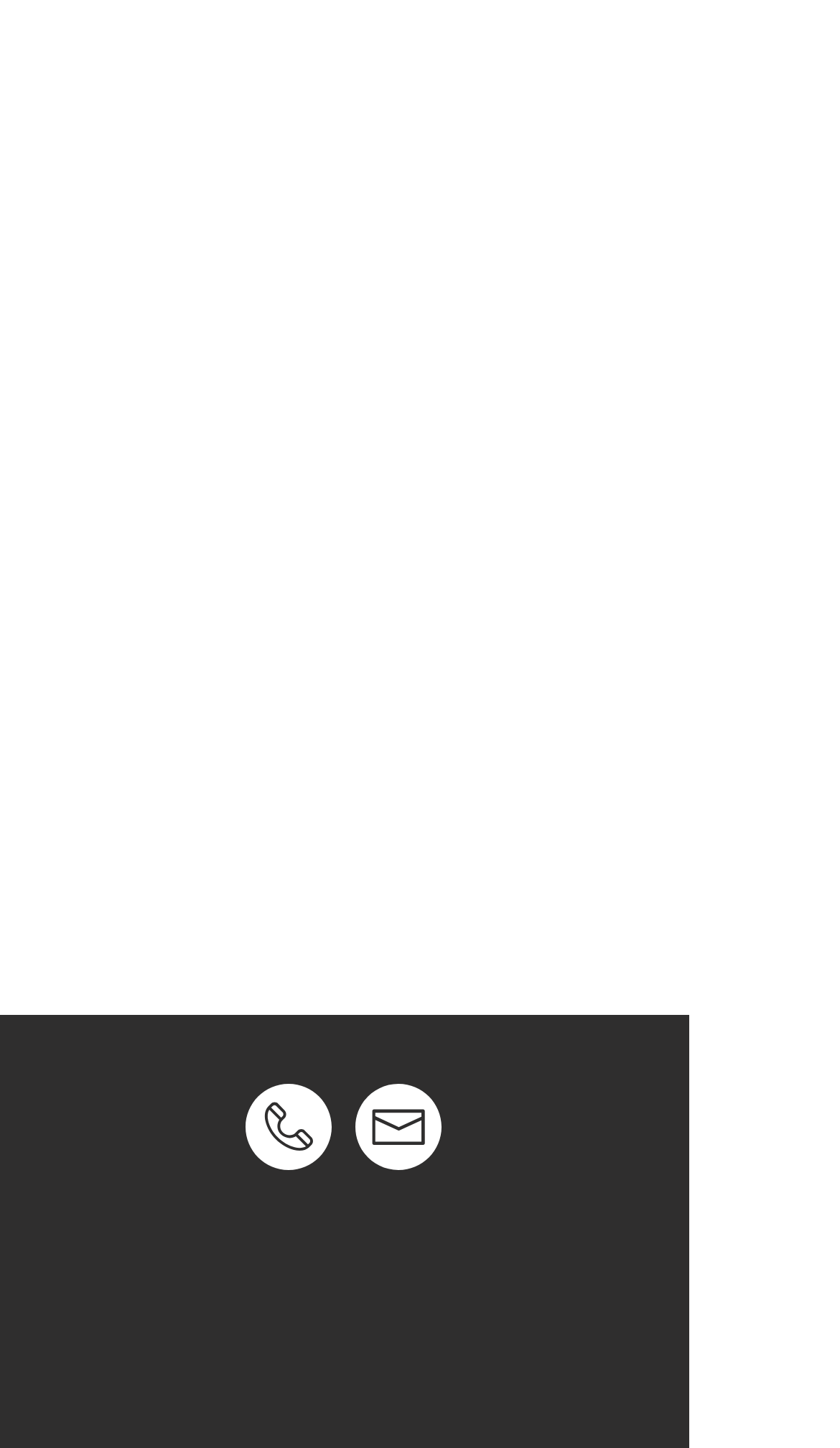Identify the bounding box of the HTML element described here: "#comp-kbbkeccv svg [data-color="1"] {fill: #FFFFFF;}". Provide the coordinates as four float numbers between 0 and 1: [left, top, right, bottom].

[0.292, 0.749, 0.395, 0.808]